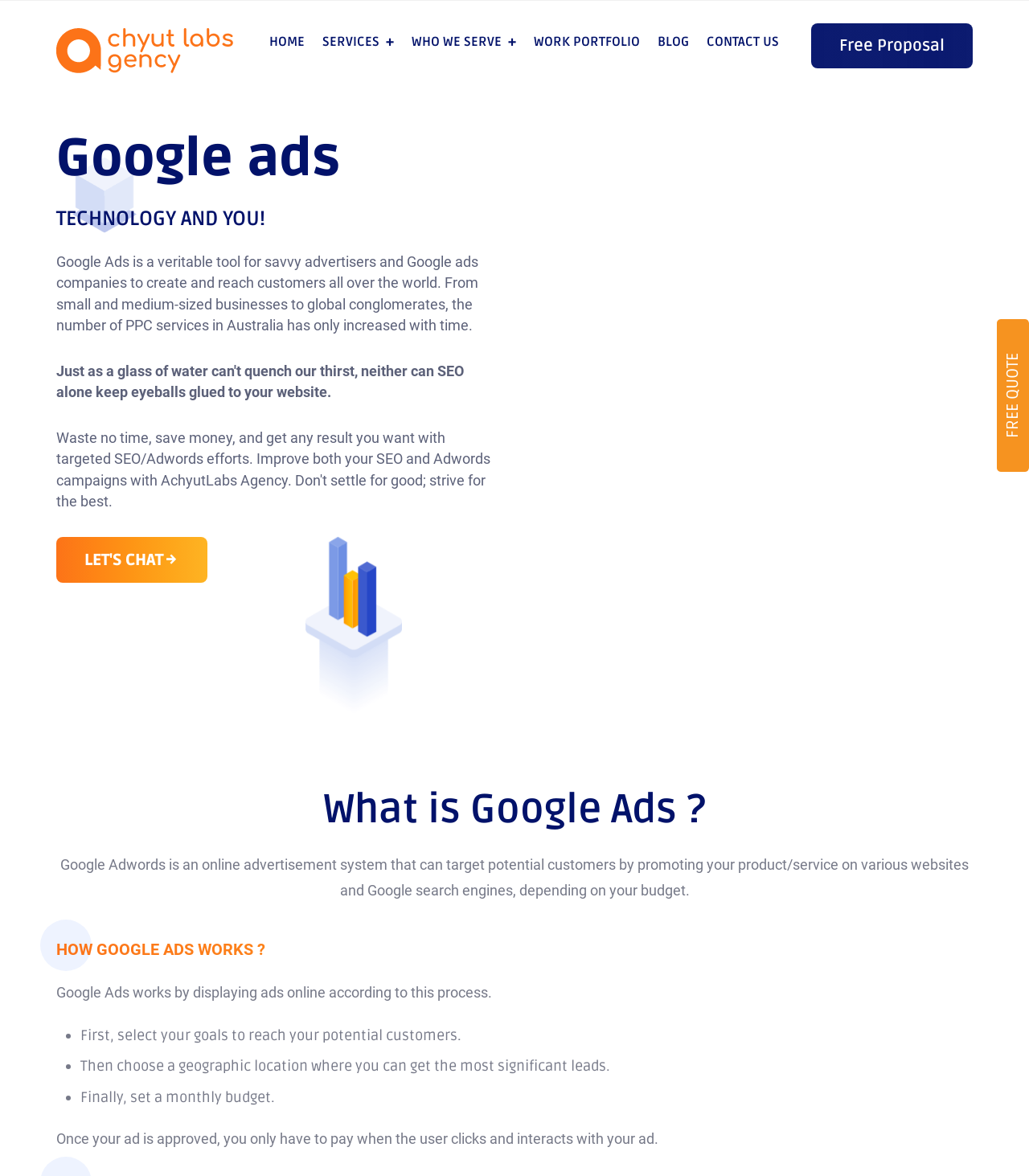What is the main service offered by this agency?
Based on the image, provide your answer in one word or phrase.

PPC & Facebook Marketing